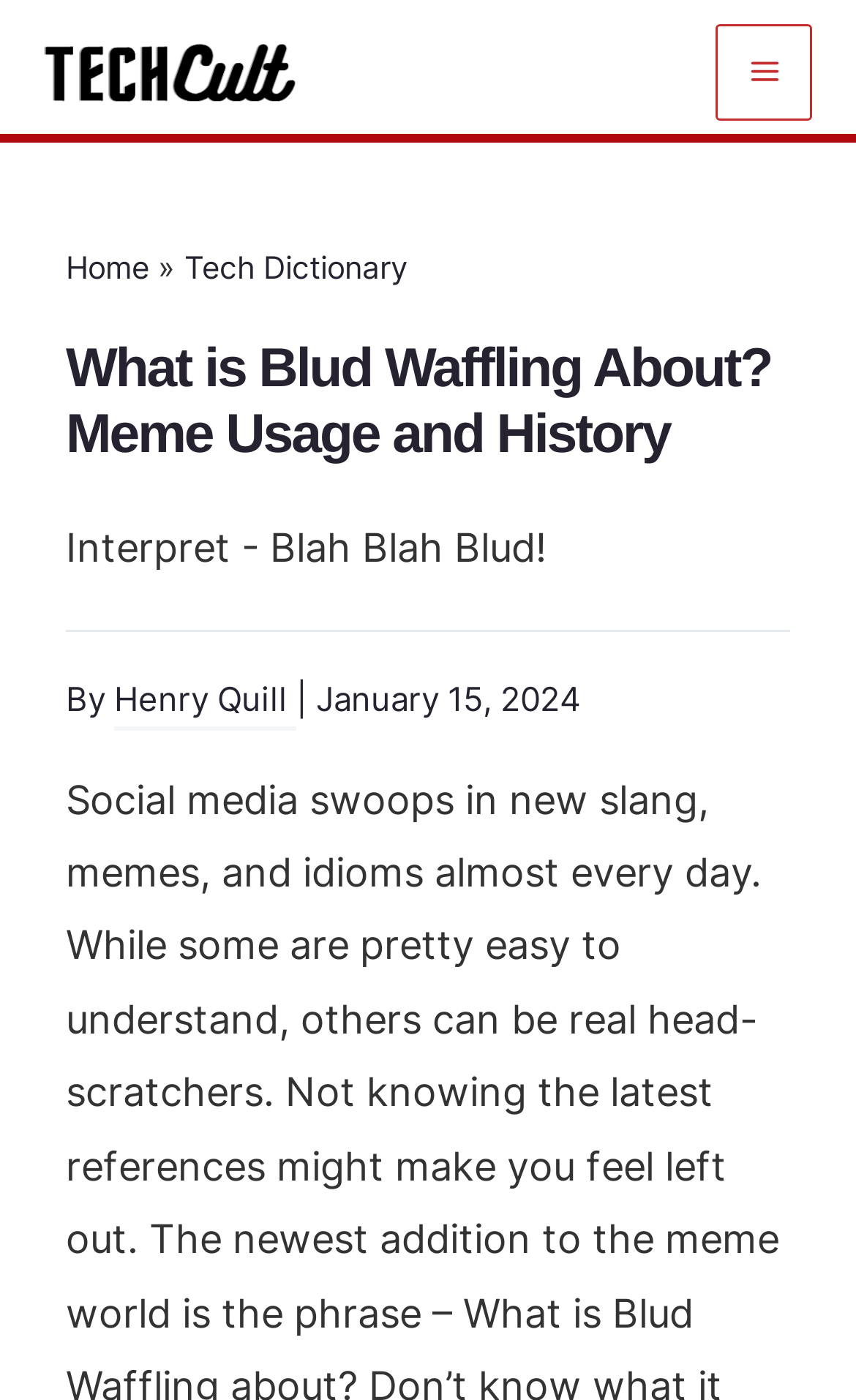What is the text above the main heading?
Carefully examine the image and provide a detailed answer to the question.

I found the text above the main heading by looking at the heading element, which says 'What is Blud Waffling About? Meme Usage and History'.